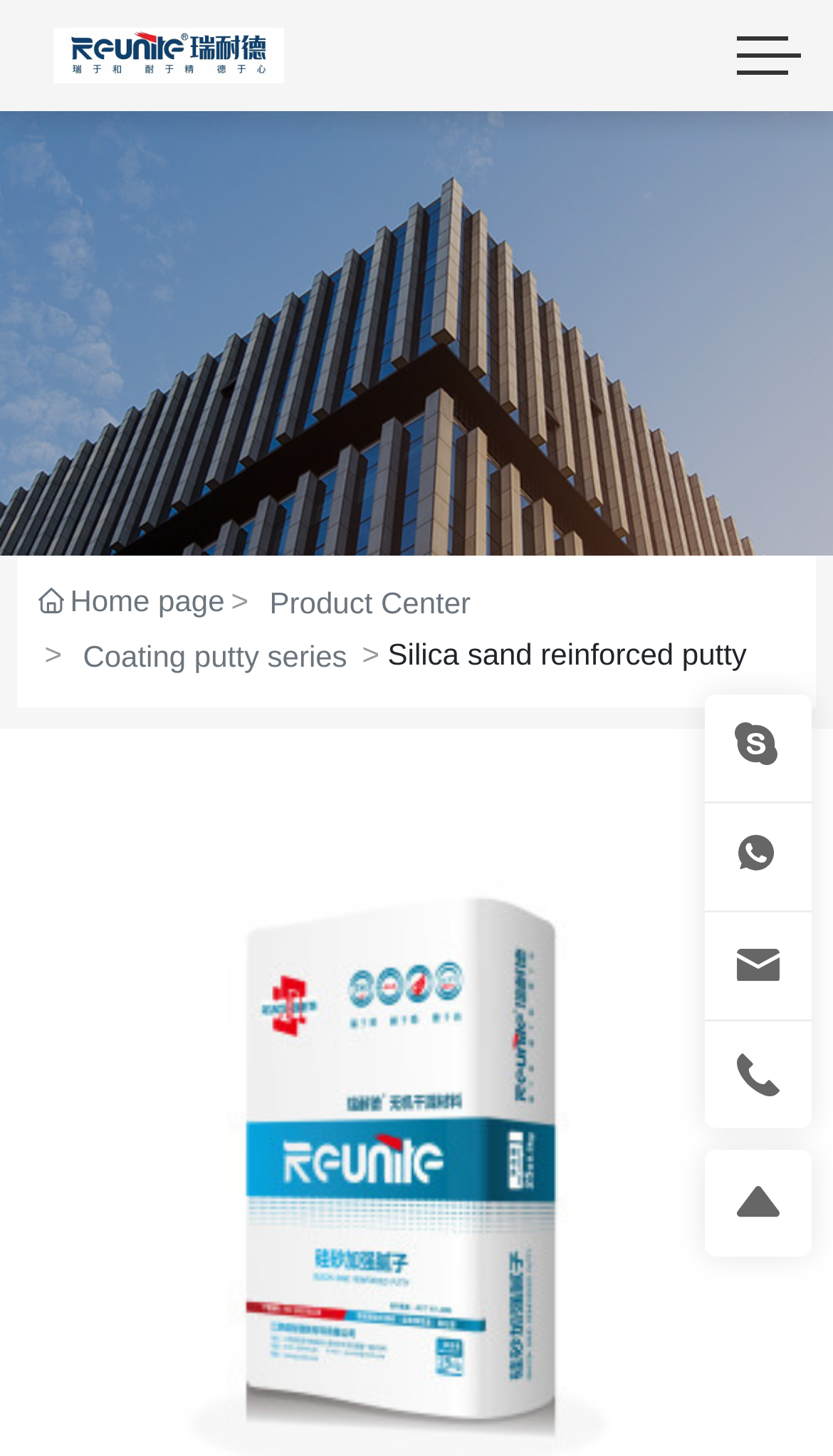Please determine the bounding box coordinates of the element's region to click in order to carry out the following instruction: "Click on the coating putty series link". The coordinates should be four float numbers between 0 and 1, i.e., [left, top, right, bottom].

[0.099, 0.435, 0.417, 0.469]